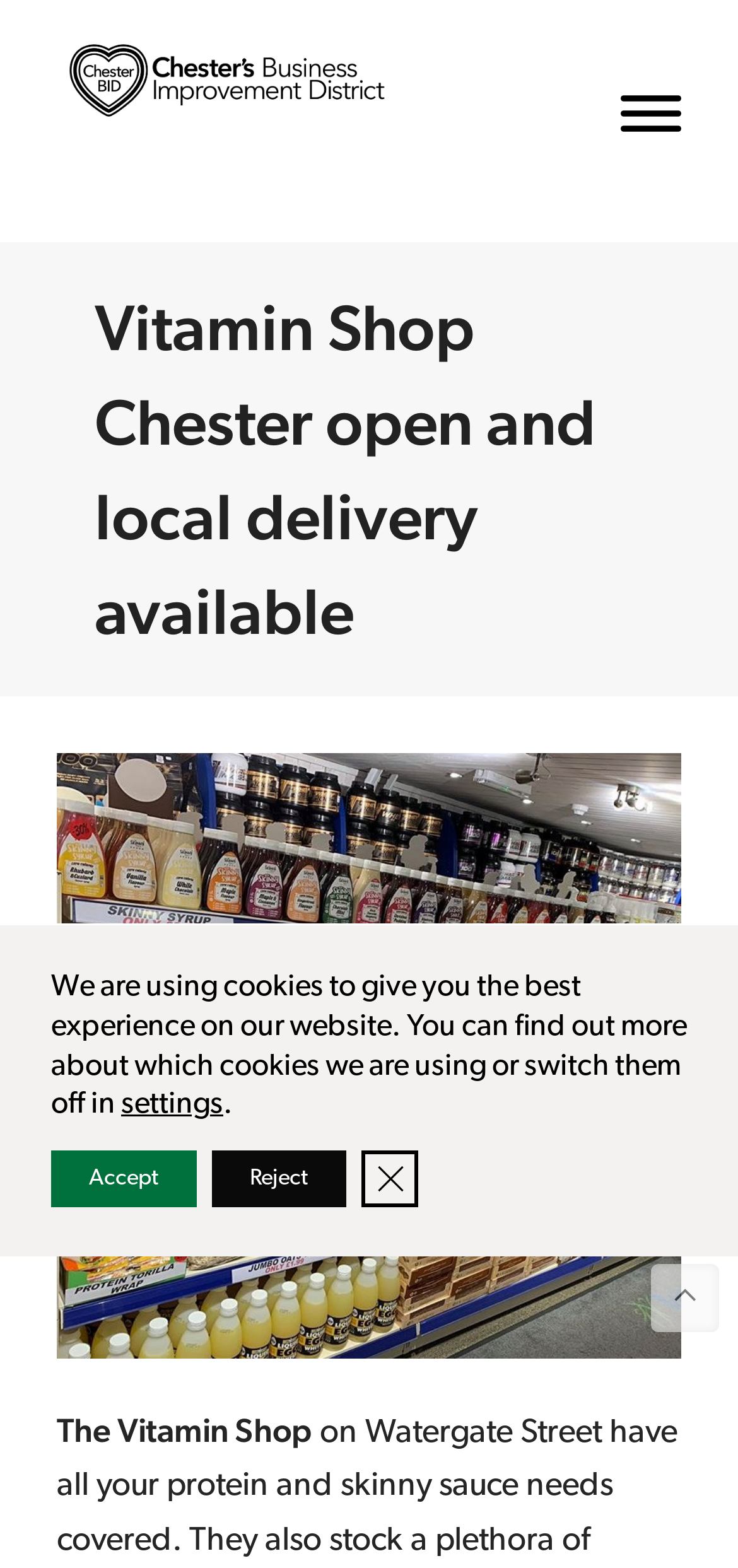Is the shop open?
Please ensure your answer to the question is detailed and covers all necessary aspects.

The heading 'Vitamin Shop Chester open and local delivery available' explicitly states that the shop is open, and also mentions local delivery availability.